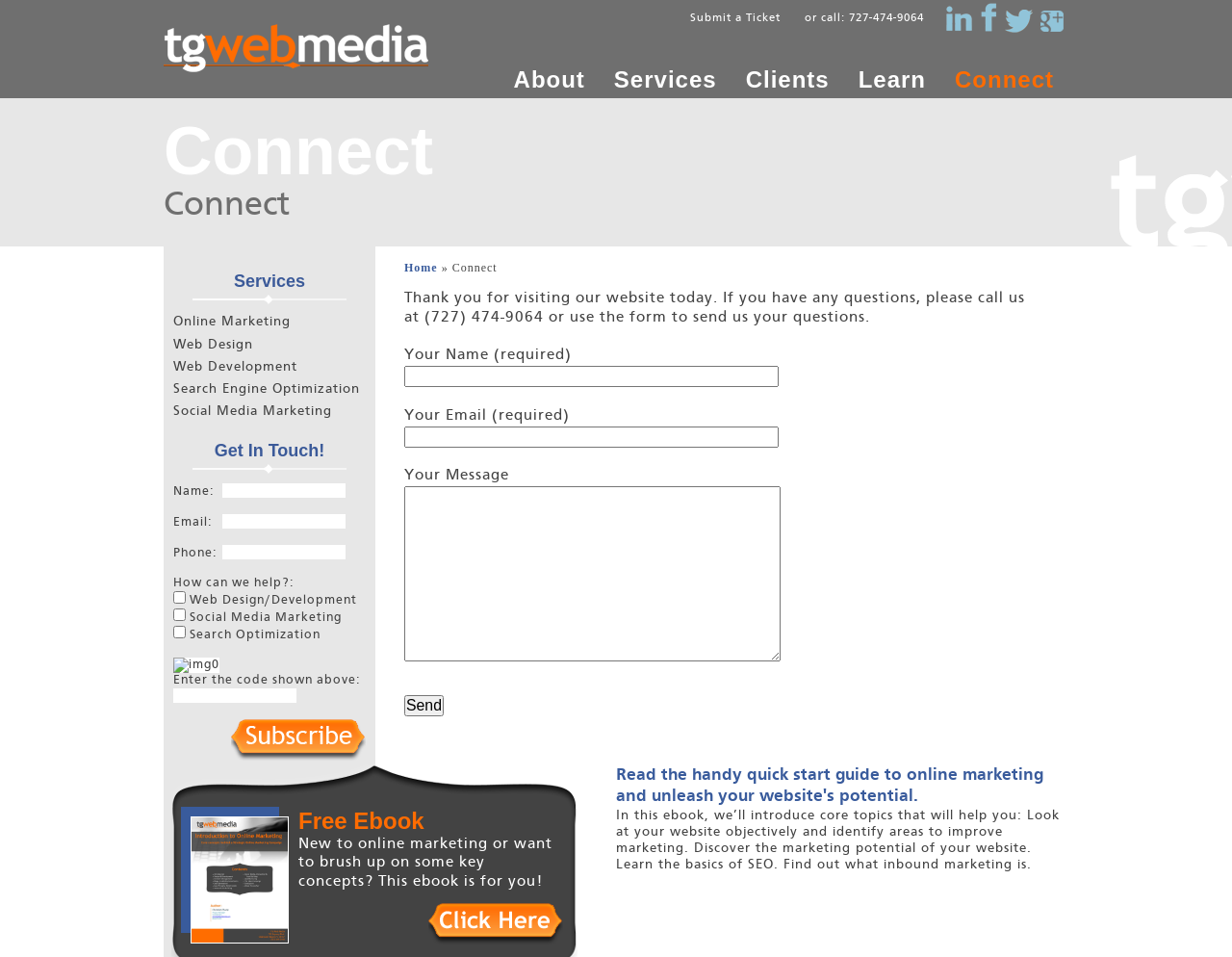Find the bounding box coordinates of the element I should click to carry out the following instruction: "Get the free ebook".

[0.348, 0.944, 0.457, 0.988]